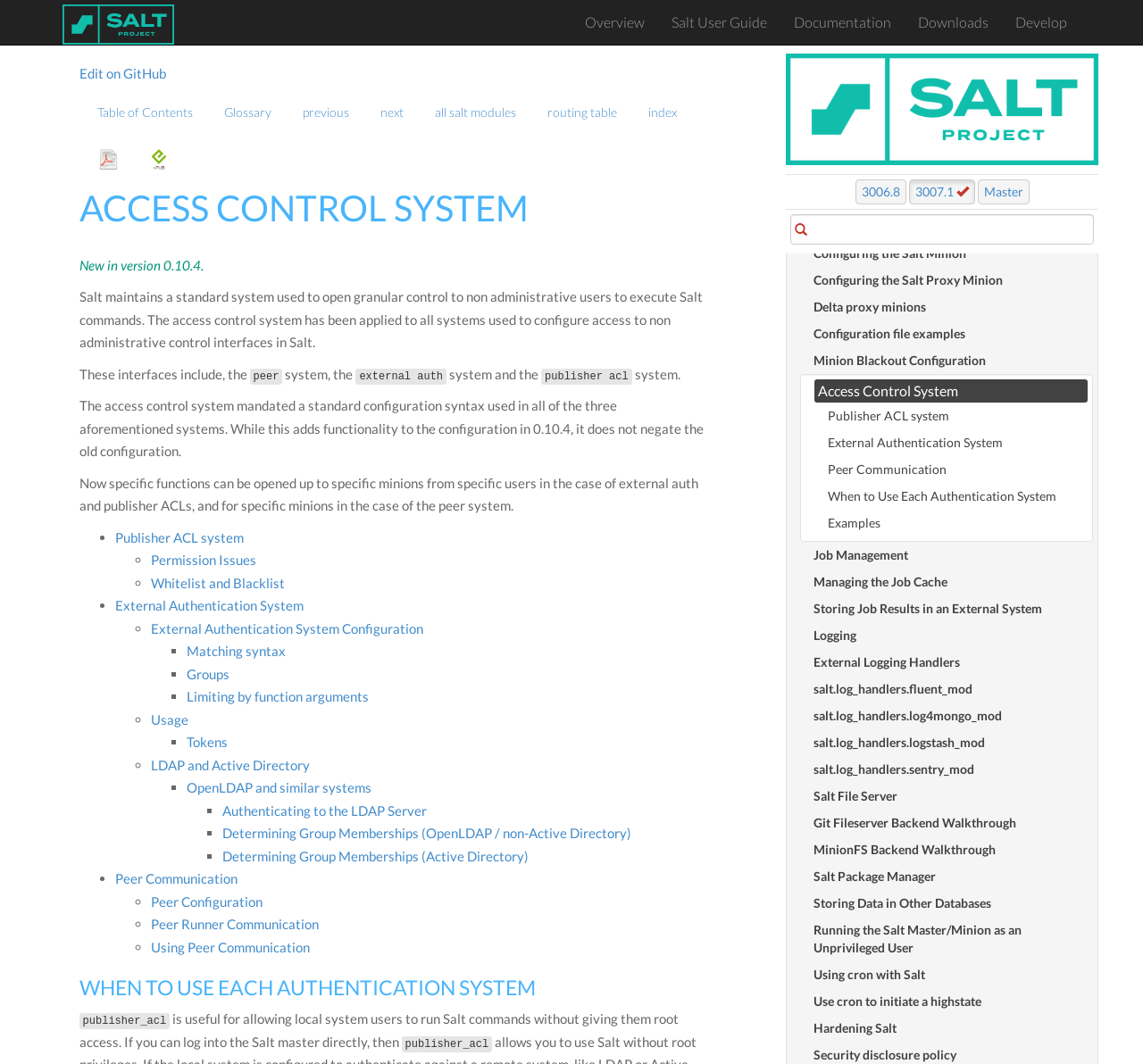How many list markers are there in the section about the external authentication system?
Please respond to the question with a detailed and well-explained answer.

There are 4 list markers in the section about the external authentication system, which are '•', '◦', '■', and '◦'.